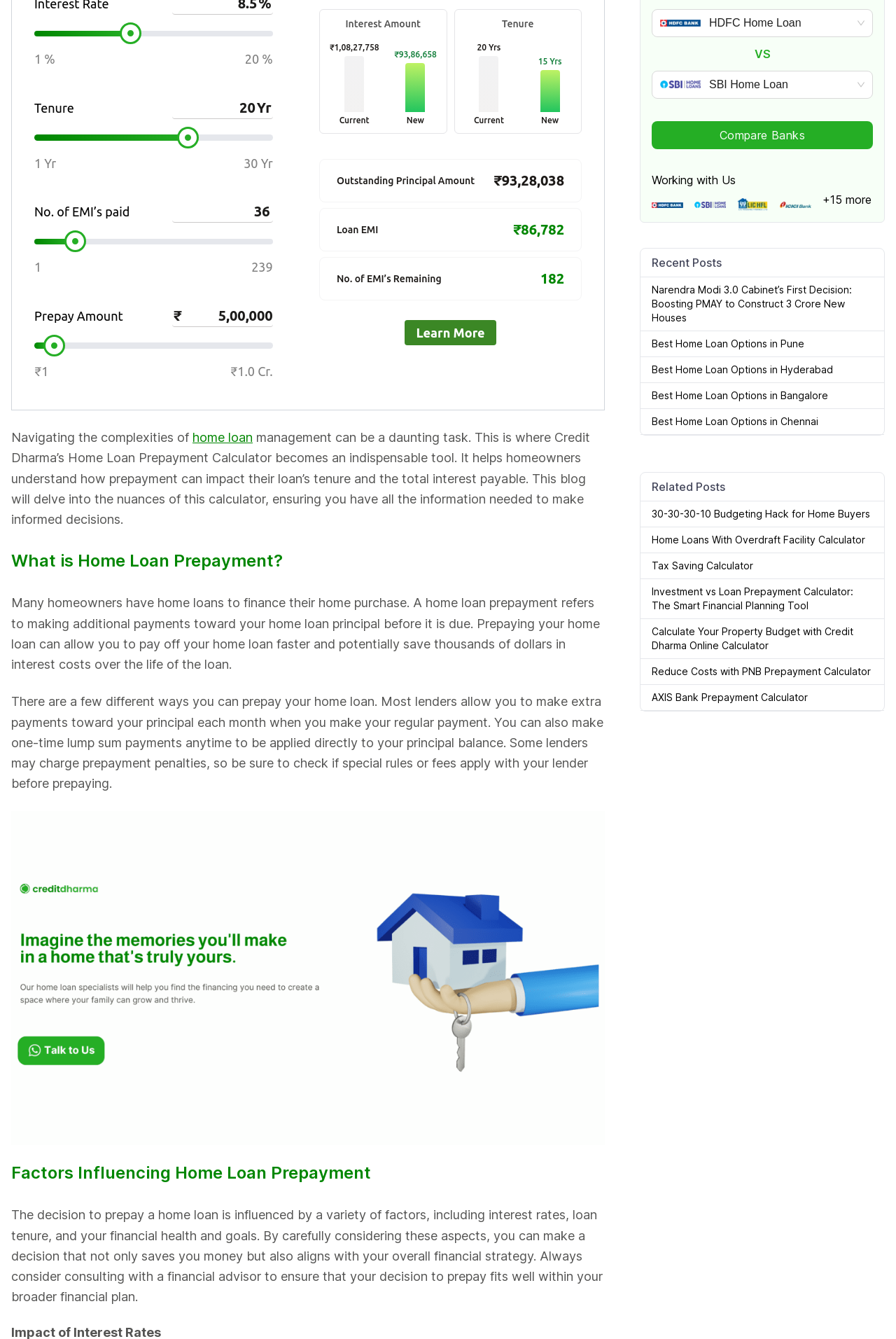Using the format (top-left x, top-left y, bottom-right x, bottom-right y), and given the element description, identify the bounding box coordinates within the screenshot: input value="20" parent_node: Tenure value="20"

[0.038, 0.101, 0.304, 0.105]